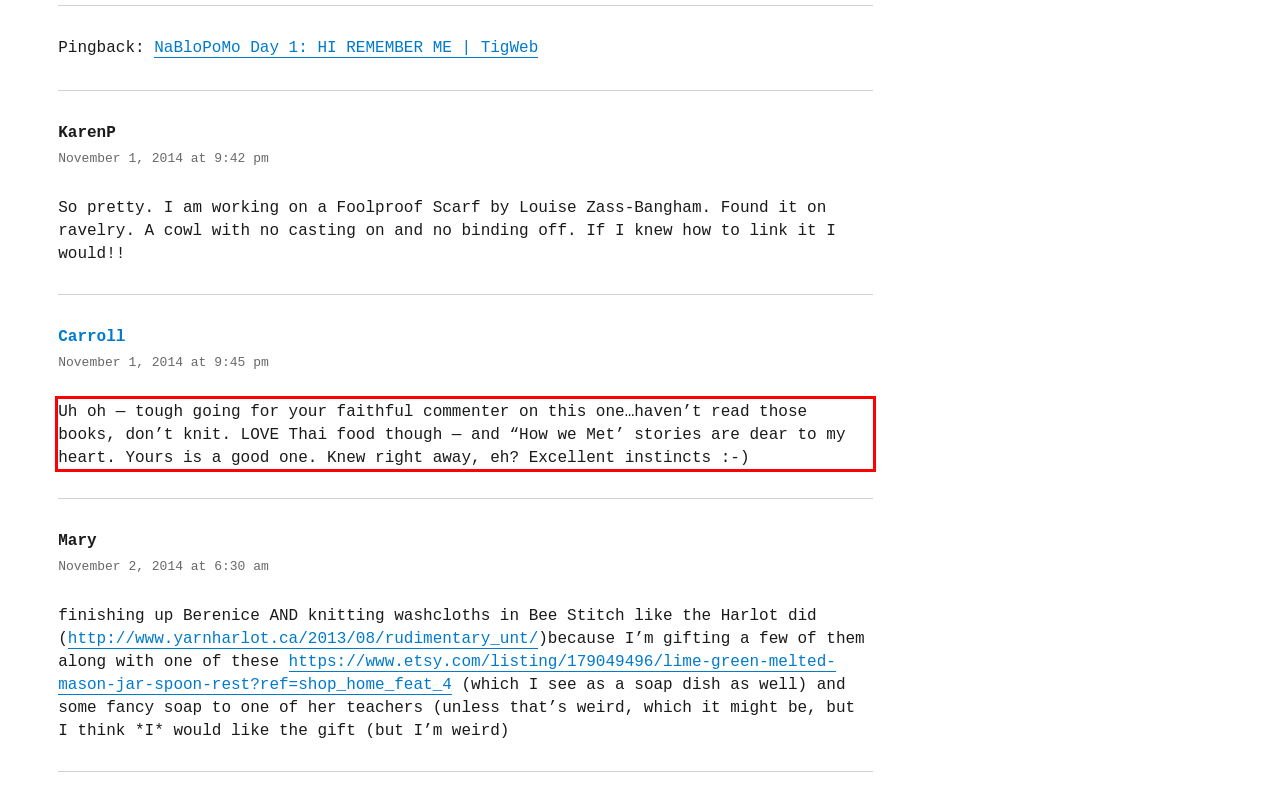In the screenshot of the webpage, find the red bounding box and perform OCR to obtain the text content restricted within this red bounding box.

Uh oh — tough going for your faithful commenter on this one…haven’t read those books, don’t knit. LOVE Thai food though — and “How we Met’ stories are dear to my heart. Yours is a good one. Knew right away, eh? Excellent instincts :-)